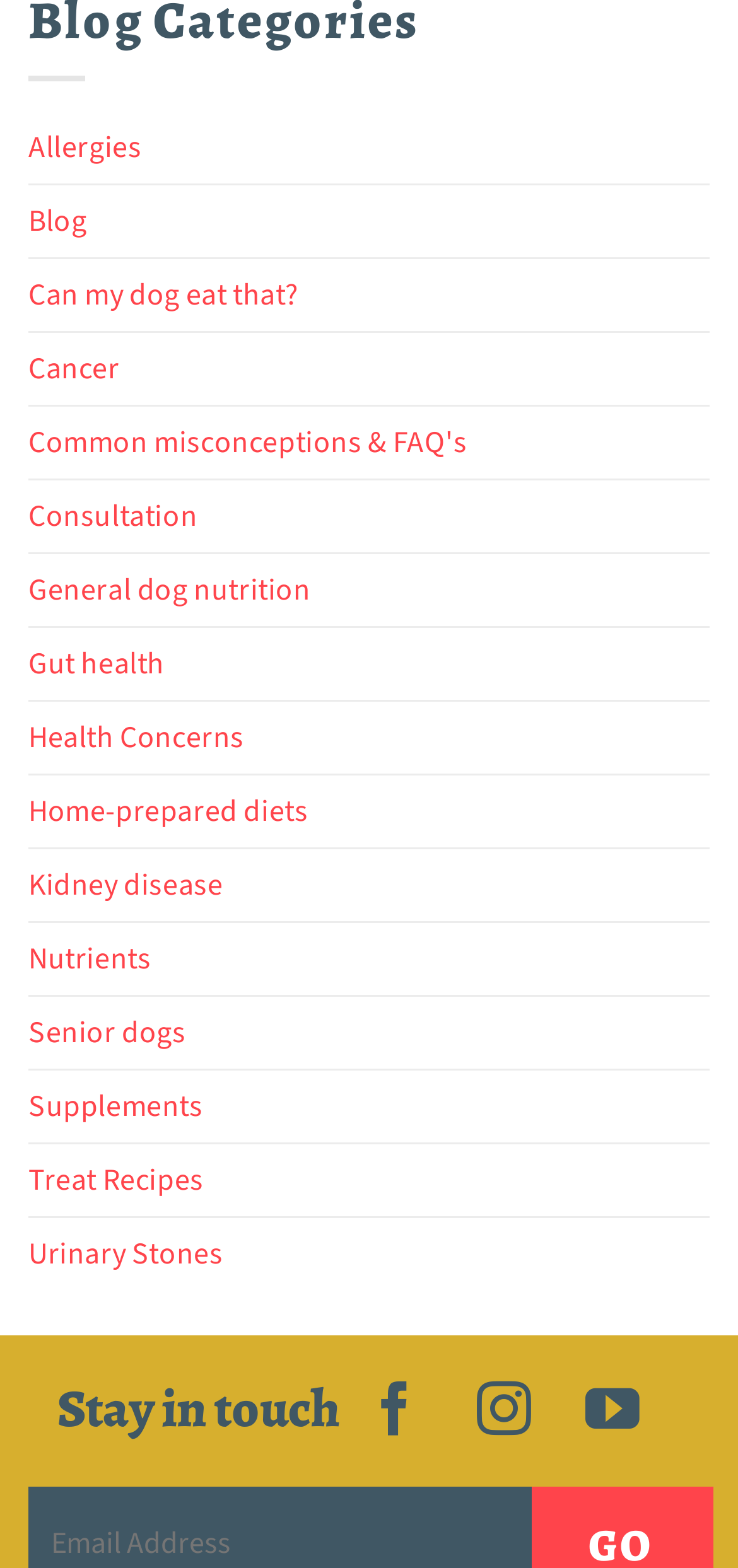Identify the bounding box coordinates of the region that needs to be clicked to carry out this instruction: "Click on the 'Allergies' link". Provide these coordinates as four float numbers ranging from 0 to 1, i.e., [left, top, right, bottom].

[0.038, 0.071, 0.192, 0.117]